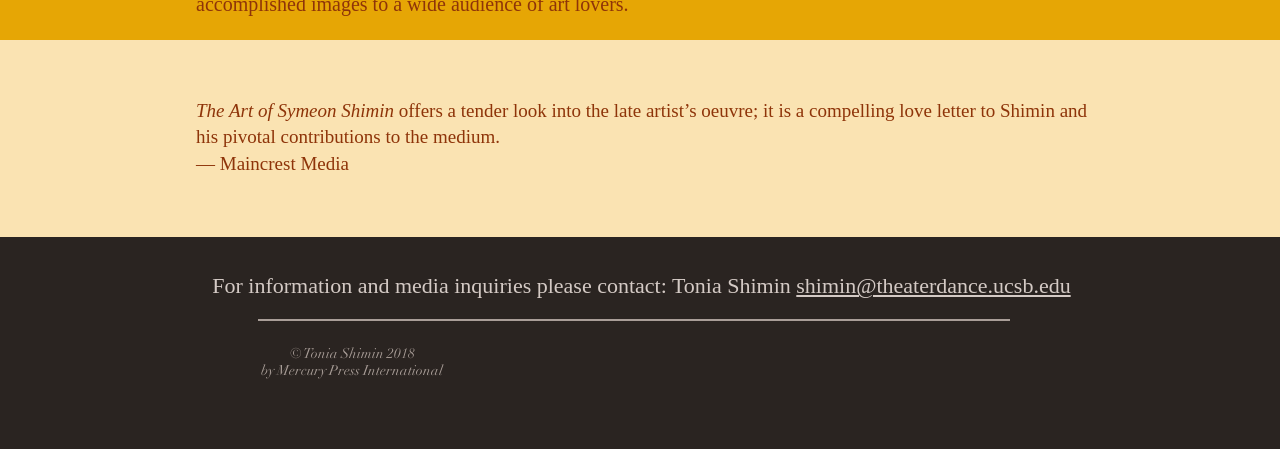Provide a brief response to the question using a single word or phrase: 
What is the name of the artist featured on this webpage?

Symeon Shimin